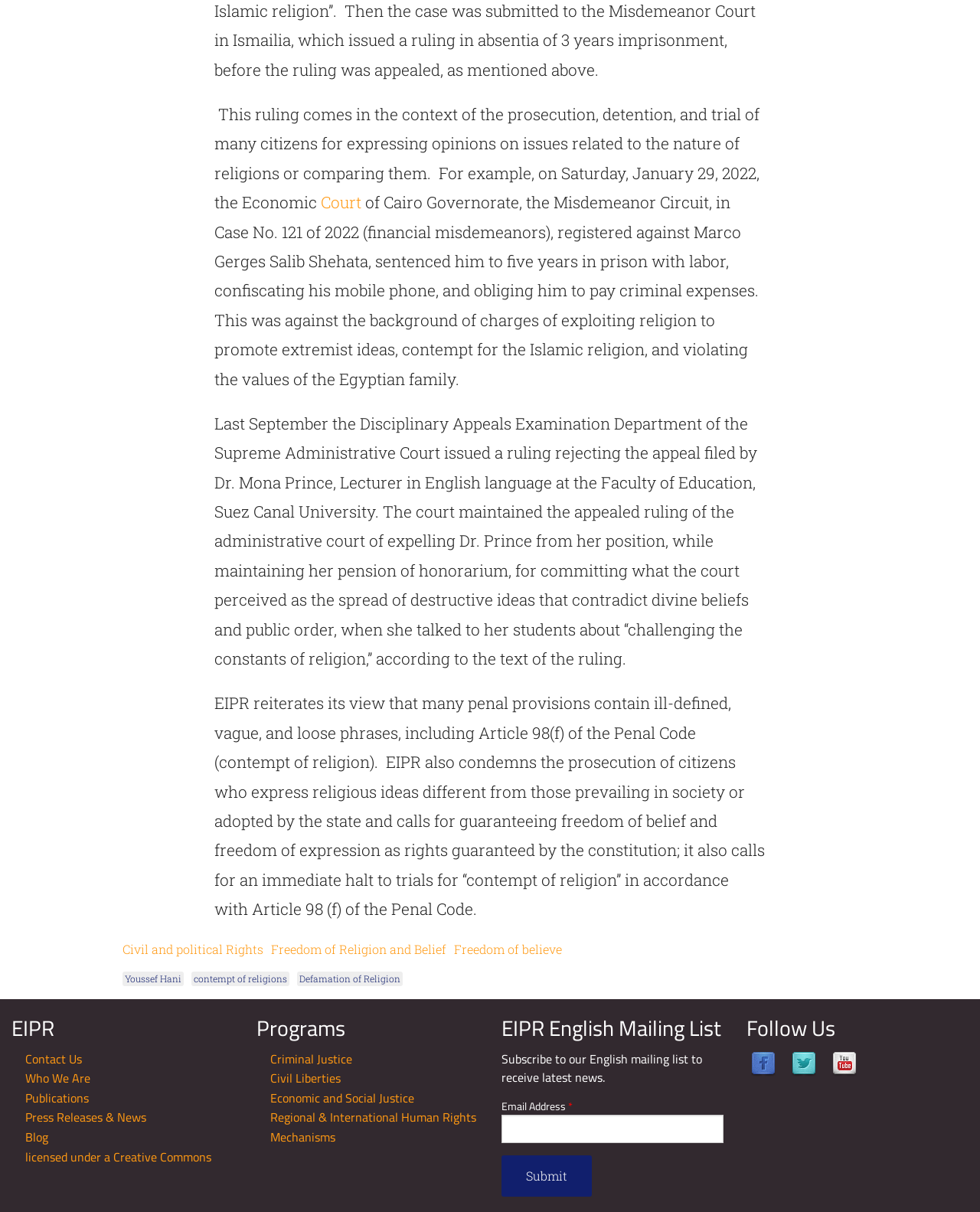Given the element description Civil and political Rights, specify the bounding box coordinates of the corresponding UI element in the format (top-left x, top-left y, bottom-right x, bottom-right y). All values must be between 0 and 1.

[0.125, 0.775, 0.269, 0.791]